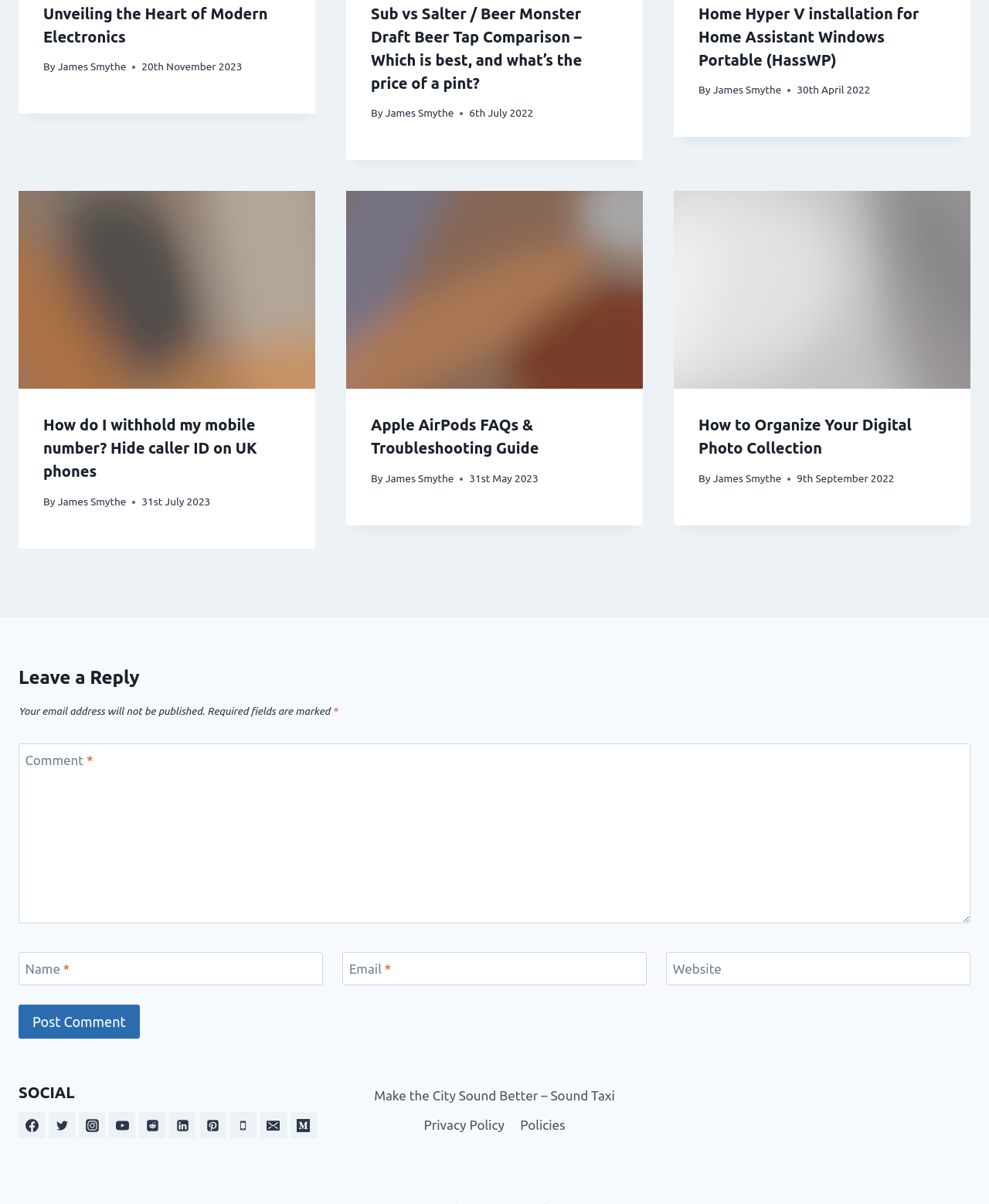Identify the bounding box coordinates for the element that needs to be clicked to fulfill this instruction: "Visit Facebook page". Provide the coordinates in the format of four float numbers between 0 and 1: [left, top, right, bottom].

[0.019, 0.924, 0.045, 0.946]